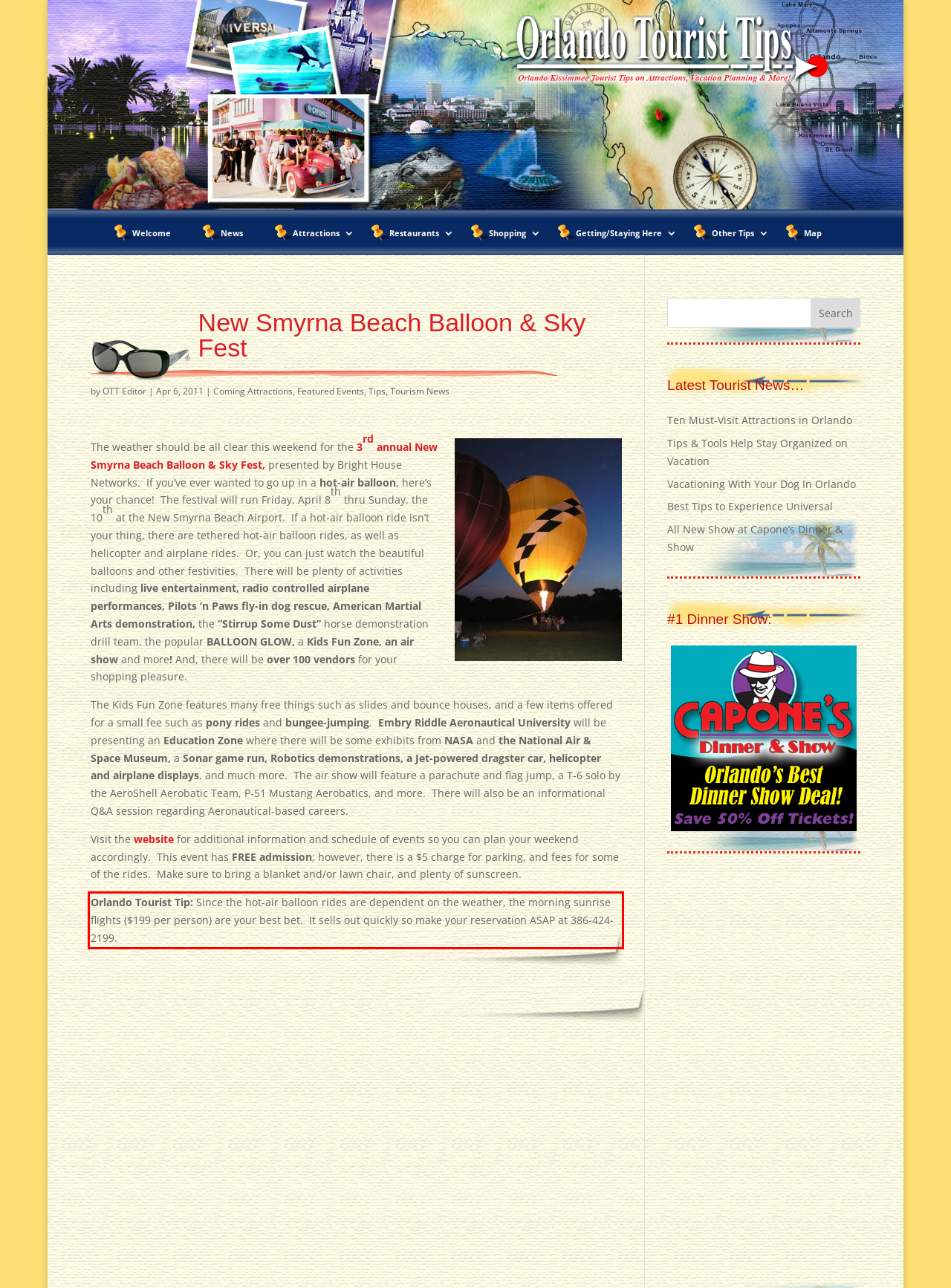Examine the webpage screenshot and use OCR to obtain the text inside the red bounding box.

Orlando Tourist Tip: Since the hot-air balloon rides are dependent on the weather, the morning sunrise flights ($199 per person) are your best bet. It sells out quickly so make your reservation ASAP at 386-424-2199.